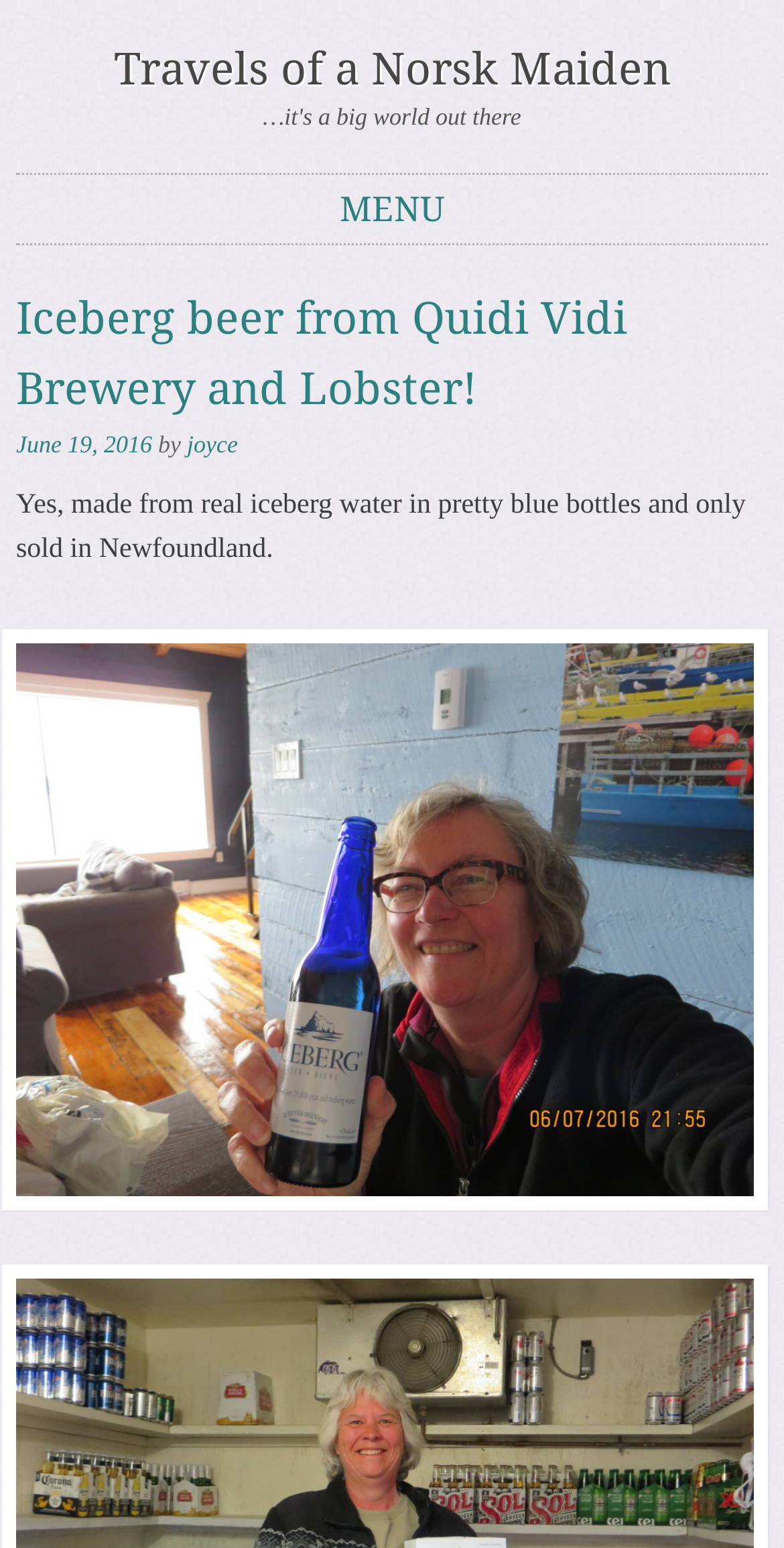What is the author's name mentioned in the webpage?
Using the image provided, answer with just one word or phrase.

joyce